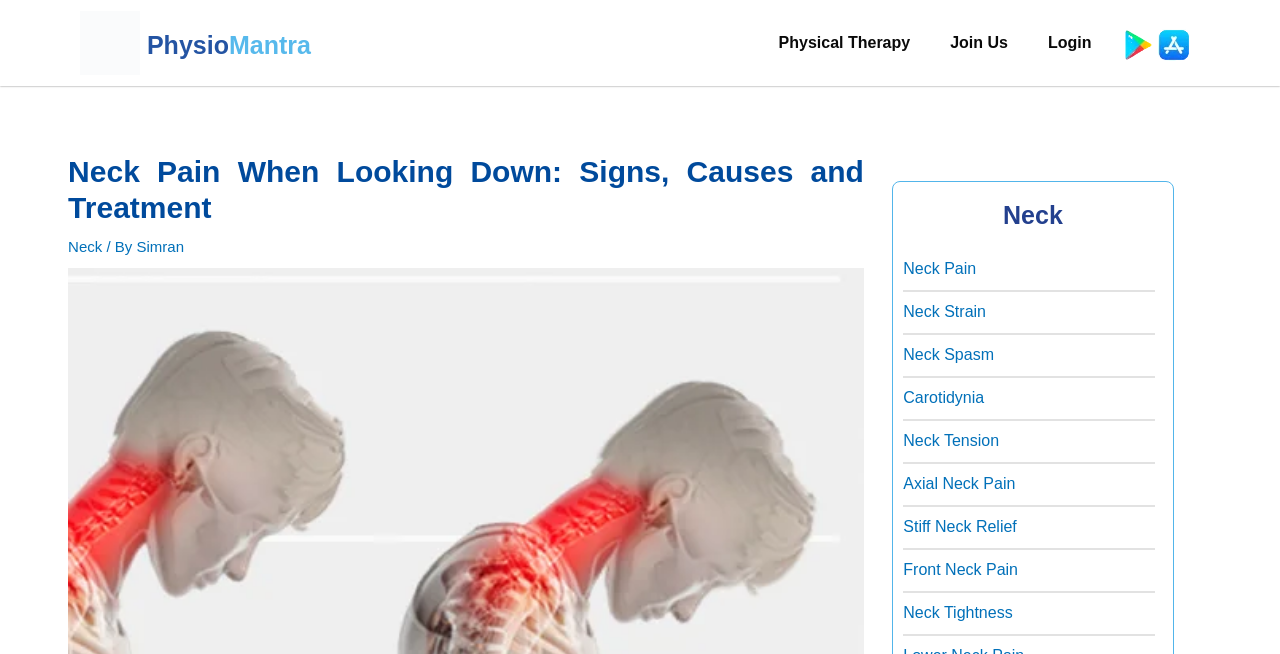Pinpoint the bounding box coordinates of the area that should be clicked to complete the following instruction: "Download the app from 'play store'". The coordinates must be given as four float numbers between 0 and 1, i.e., [left, top, right, bottom].

[0.876, 0.044, 0.901, 0.101]